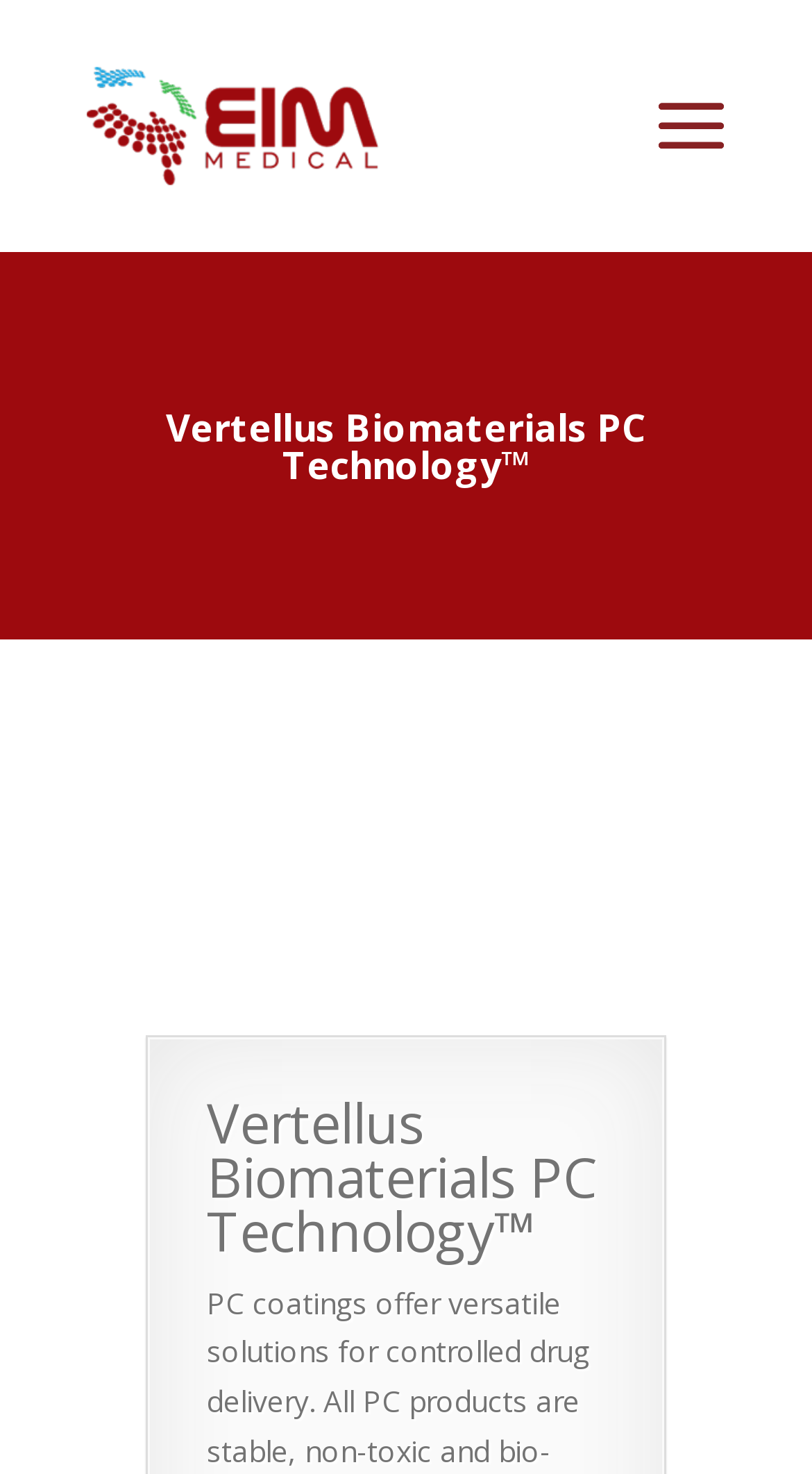Can you identify and provide the main heading of the webpage?

Vertellus Biomaterials PC Technology™